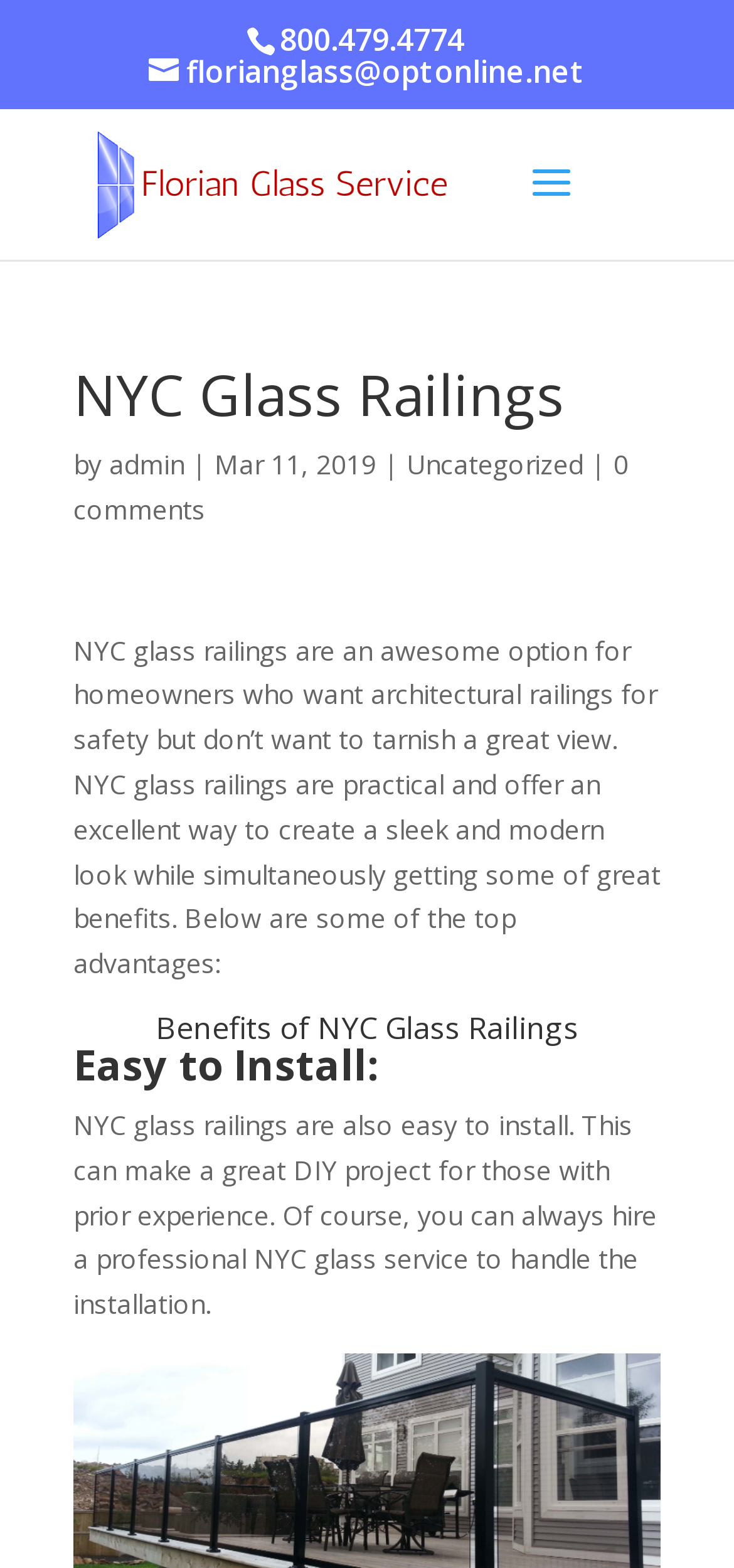Using the element description 0 comments, predict the bounding box coordinates for the UI element. Provide the coordinates in (top-left x, top-left y, bottom-right x, bottom-right y) format with values ranging from 0 to 1.

[0.1, 0.285, 0.856, 0.336]